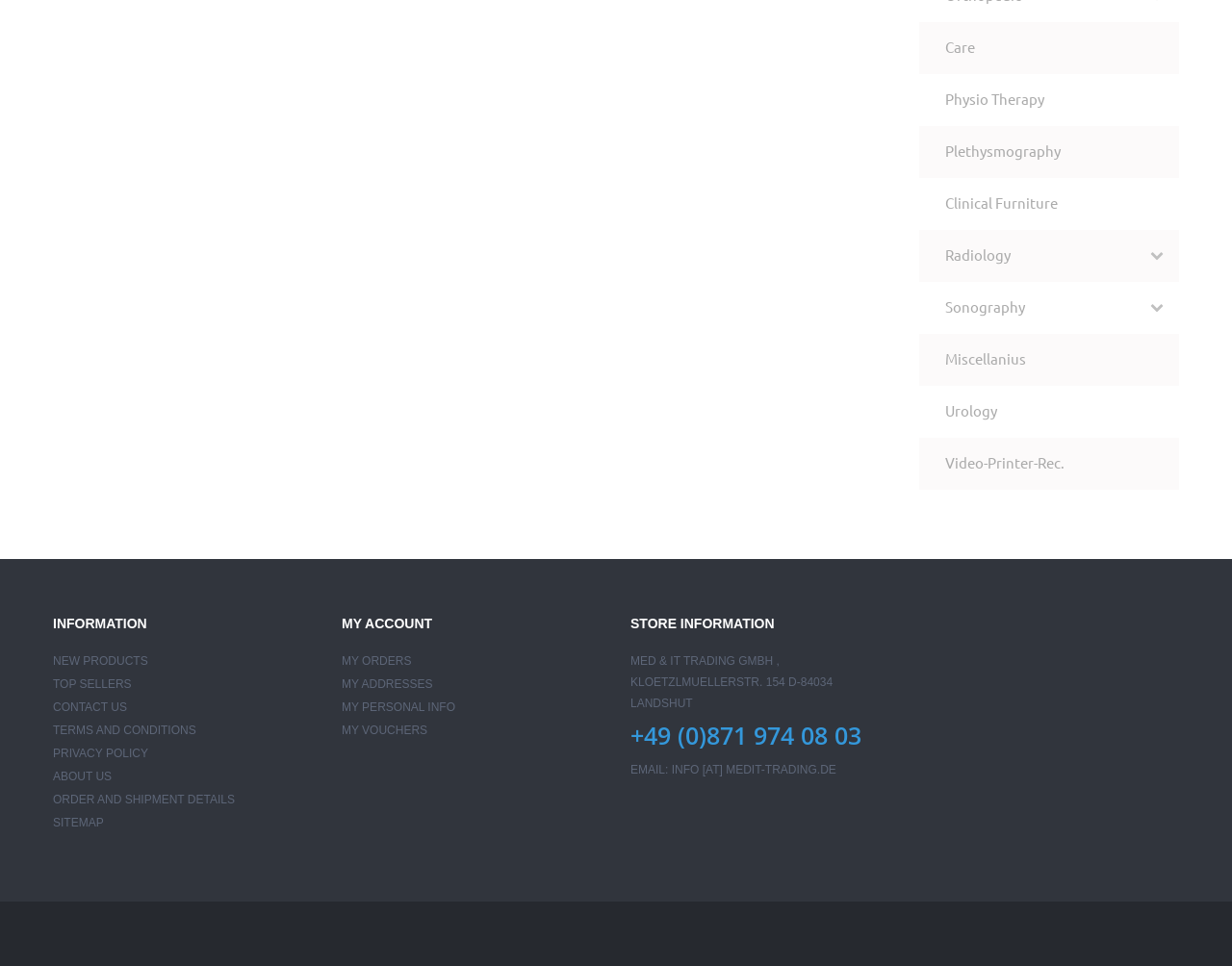Highlight the bounding box coordinates of the region I should click on to meet the following instruction: "Click on Care".

[0.746, 0.023, 0.957, 0.077]